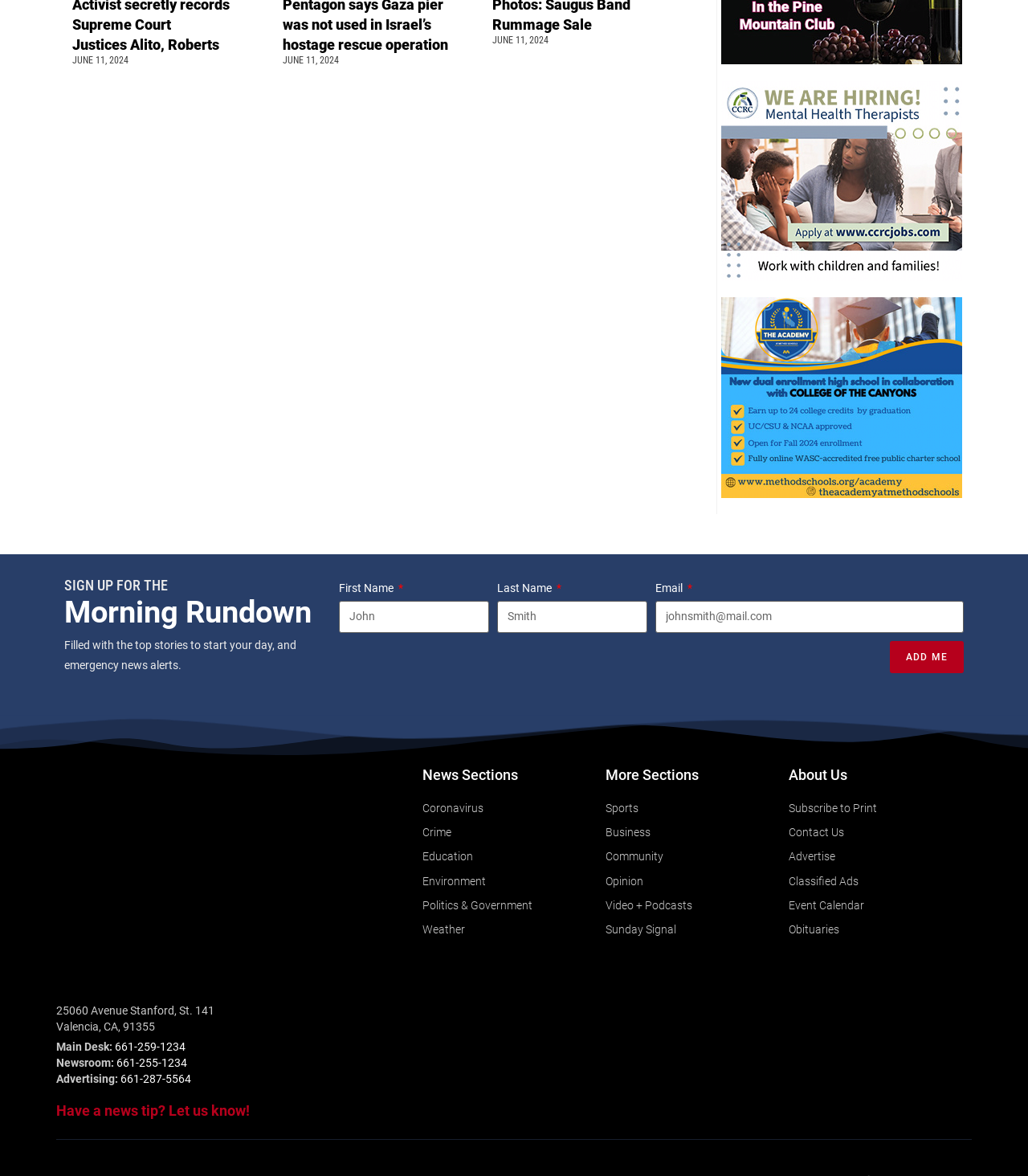Find and indicate the bounding box coordinates of the region you should select to follow the given instruction: "Subscribe to Print".

[0.767, 0.679, 0.945, 0.696]